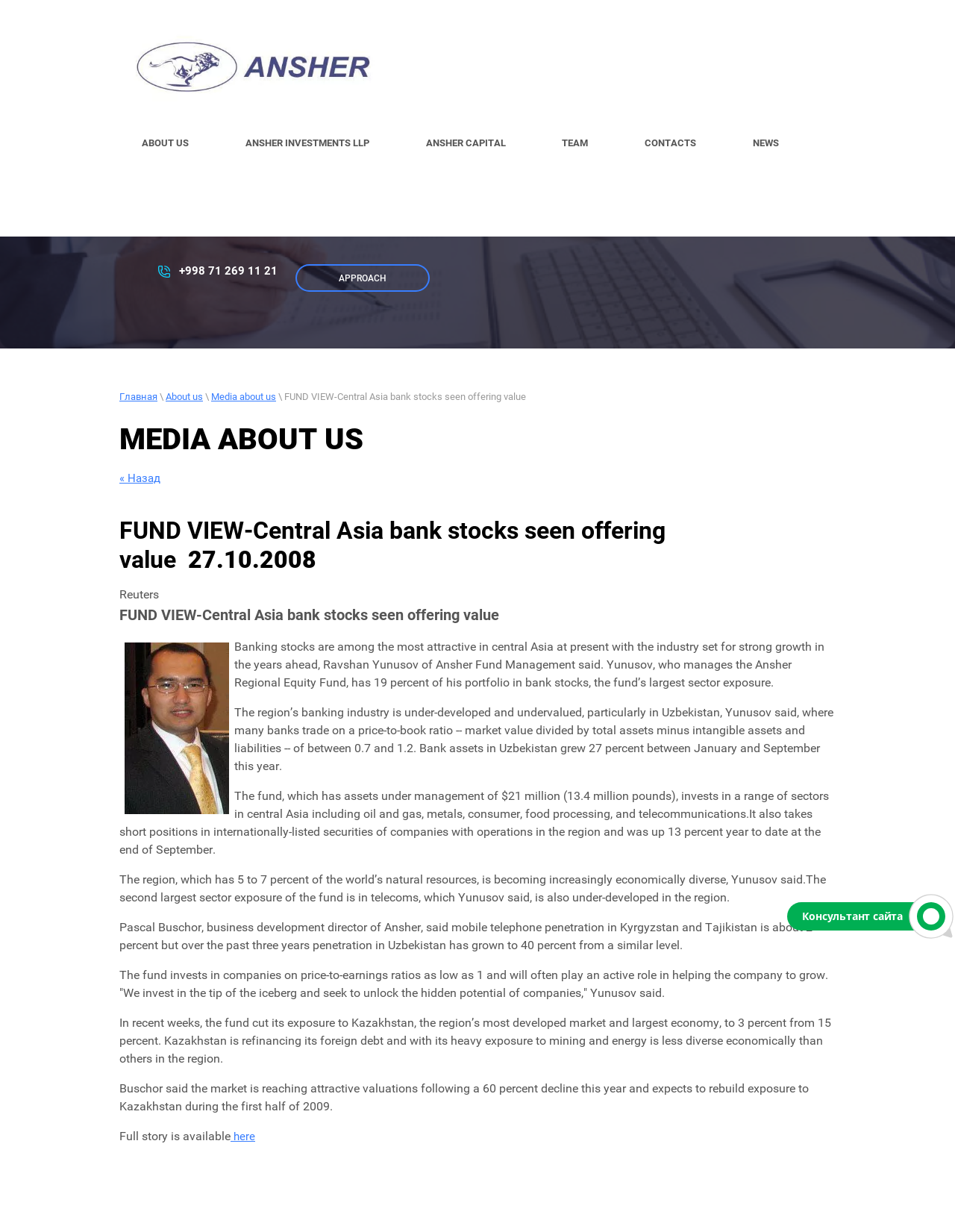What is the expected action of the fund in the first half of 2009?
Please provide a single word or phrase as the answer based on the screenshot.

Rebuild exposure to Kazakhstan